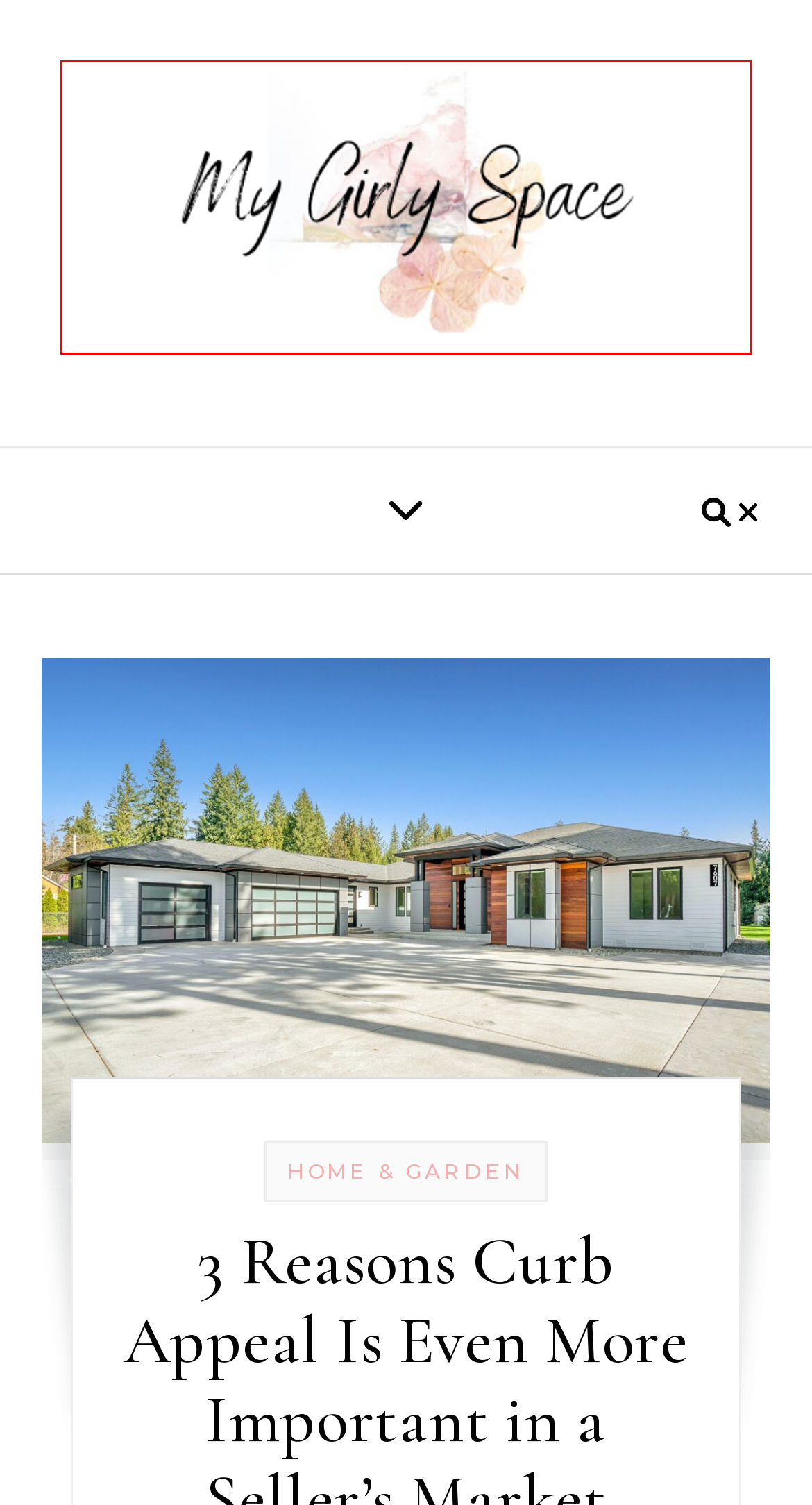You are given a screenshot of a webpage with a red rectangle bounding box. Choose the best webpage description that matches the new webpage after clicking the element in the bounding box. Here are the candidates:
A. HOME & GARDEN Archives - My Girly Space
B. DIY vs. Professional AC Repair: What You Need to Know - My Girly Space
C. Cosmetic Dentistry: Everything You Need to Know - My Girly Space
D. Log In ‹ My Girly Space — WordPress
E. Water toys and features to add to a water park - My Girly Space
F. Luxury Real Estate Agents - Brizolis Janzen
G. Landscapes to Complement Architecture - Lovinger Robertson Landscape Architect
H. My Girly Space -

H